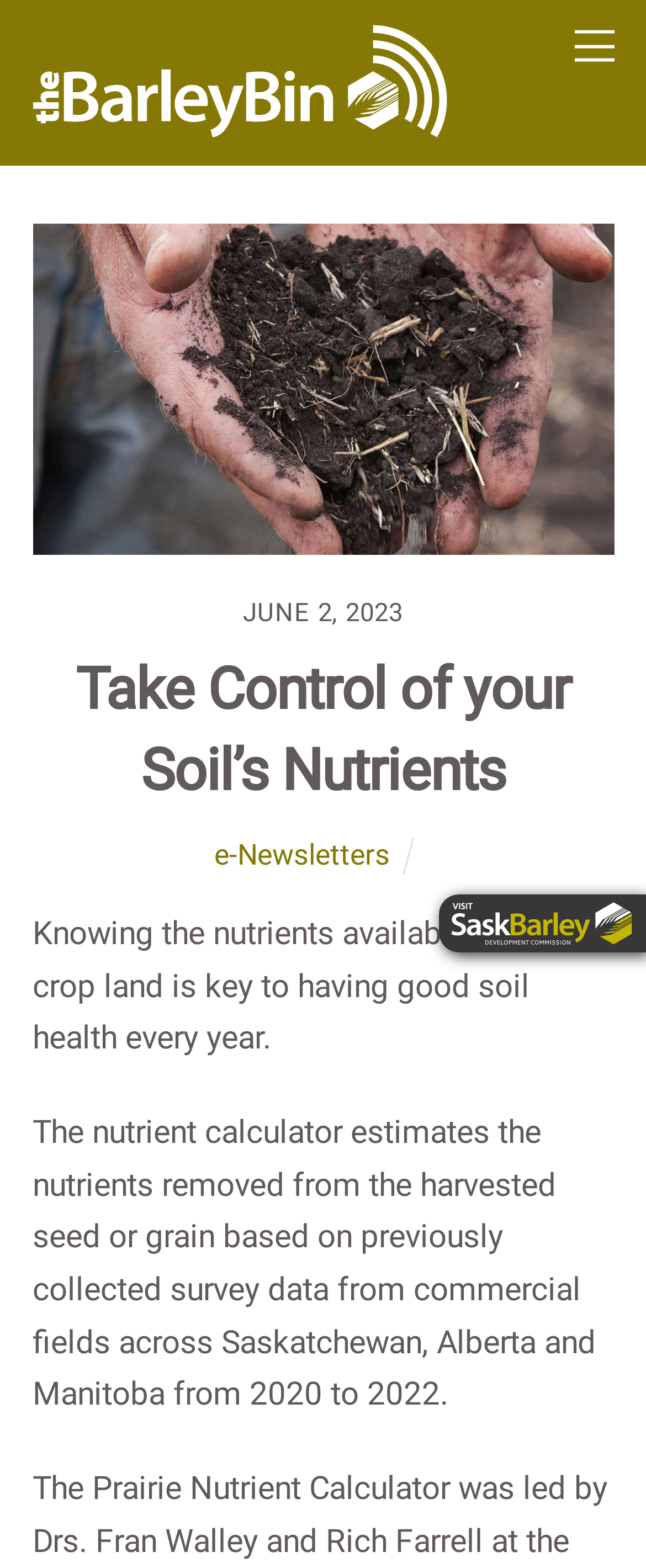Provide a comprehensive caption for the webpage.

The webpage is about taking control of soil nutrients, specifically focusing on the Barley Bin. At the top right corner, there is a "Menu" link. Below it, on the left side, is the logo of "The Barley Bin" accompanied by an image. 

To the right of the logo, there is a figure with a link to "Soil" and an image related to soil. Below this figure, there is a timestamp indicating "JUNE 2, 2023". 

Further down, there is a heading that reads "Take Control of your Soil’s Nutrients". Below this heading, there is a link to "e-Newsletters" on the left side. 

The main content of the webpage consists of two paragraphs of text. The first paragraph explains the importance of knowing the nutrients available in crop land for good soil health. The second paragraph describes the nutrient calculator, which estimates the nutrients removed from harvested seed or grain based on survey data from commercial fields across Saskatchewan, Alberta, and Manitoba from 2020 to 2022.

At the bottom right corner, there is a link to "Visit the SaskBarley website" accompanied by an image.